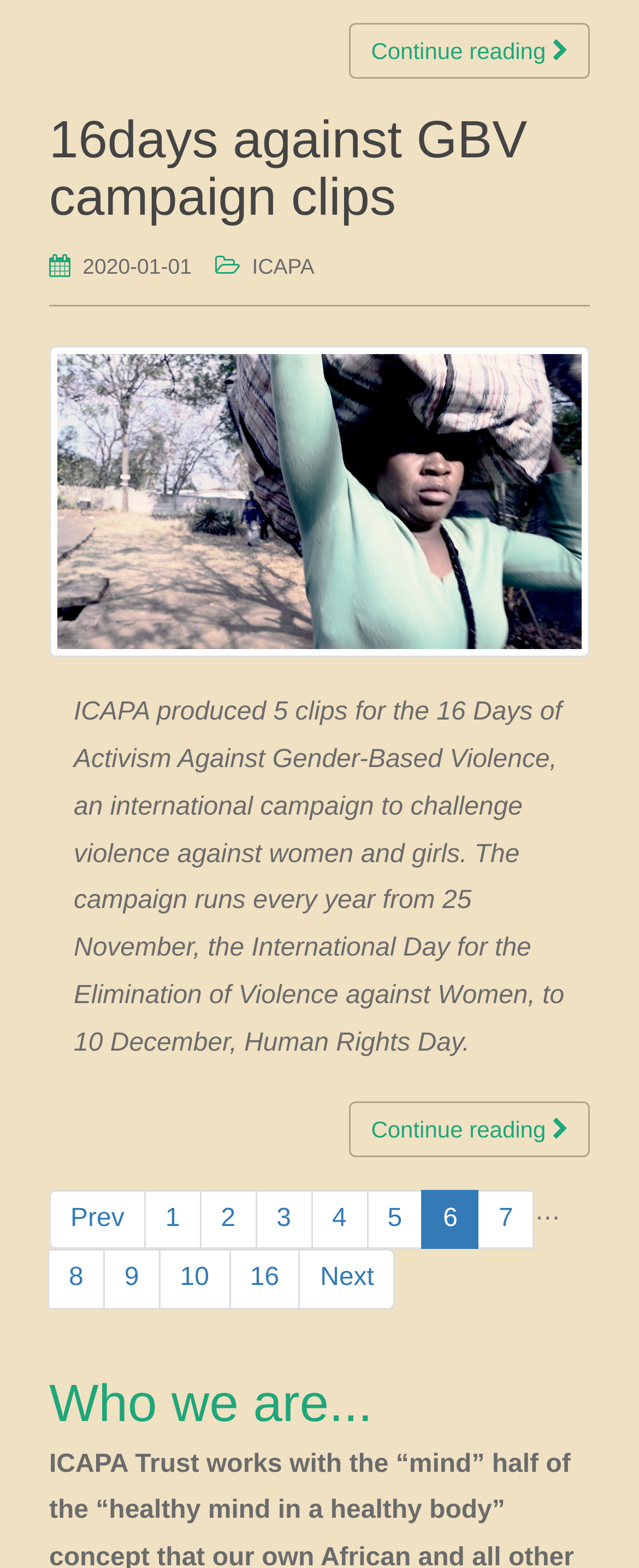Please find and report the bounding box coordinates of the element to click in order to perform the following action: "Go to the next page". The coordinates should be expressed as four float numbers between 0 and 1, in the format [left, top, right, bottom].

[0.468, 0.797, 0.619, 0.836]